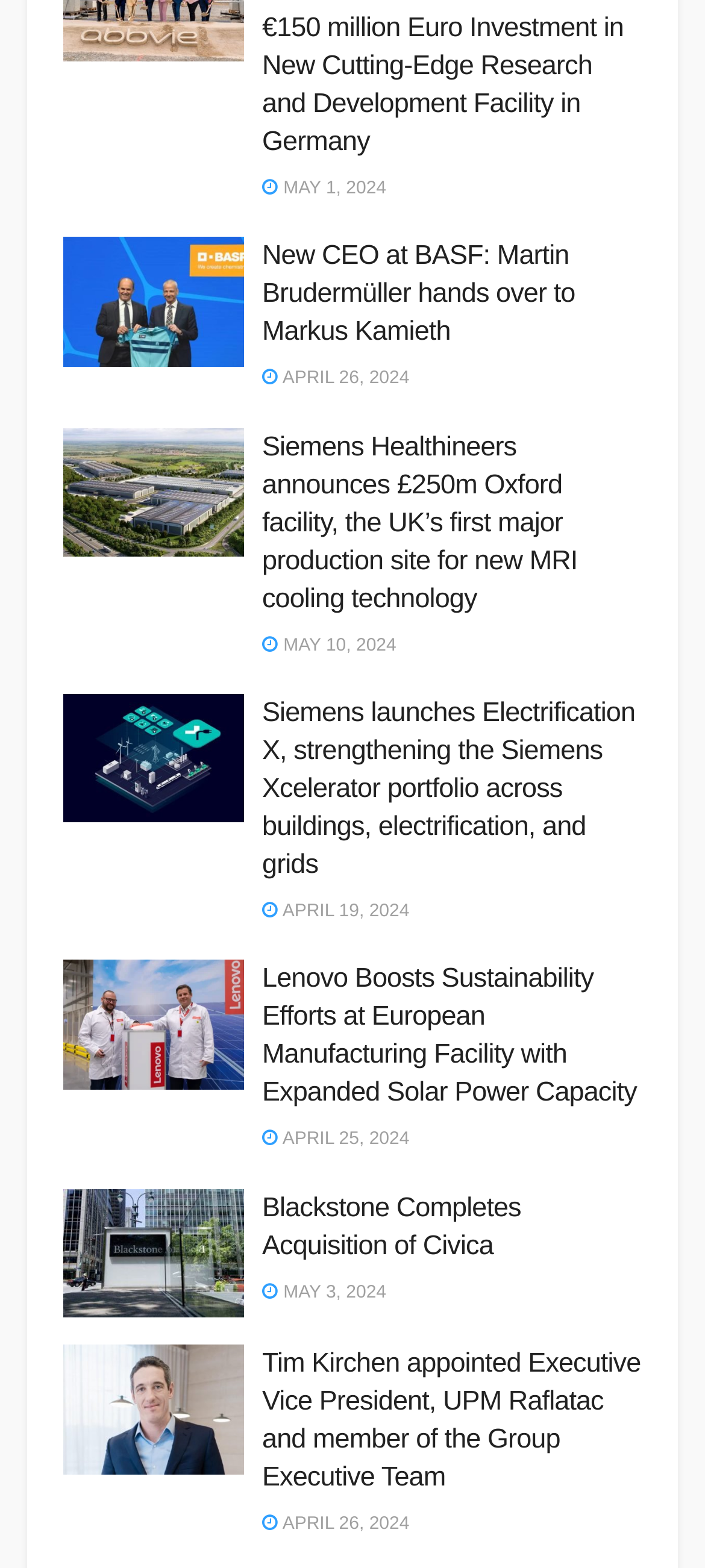Find the bounding box coordinates of the element you need to click on to perform this action: 'Search'. The coordinates should be represented by four float values between 0 and 1, in the format [left, top, right, bottom].

None